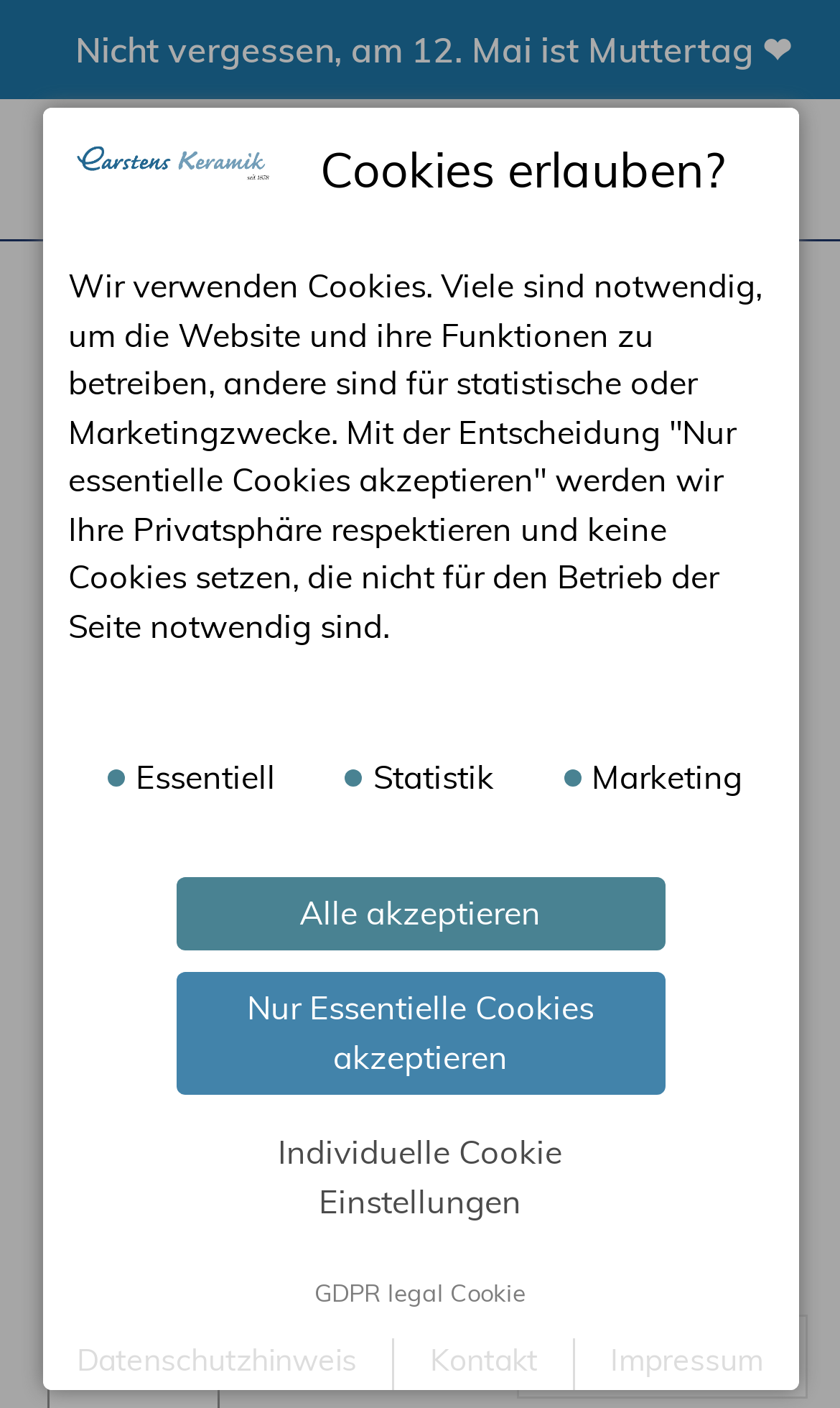Identify the bounding box of the UI component described as: "Shipping".

[0.3, 0.835, 0.459, 0.867]